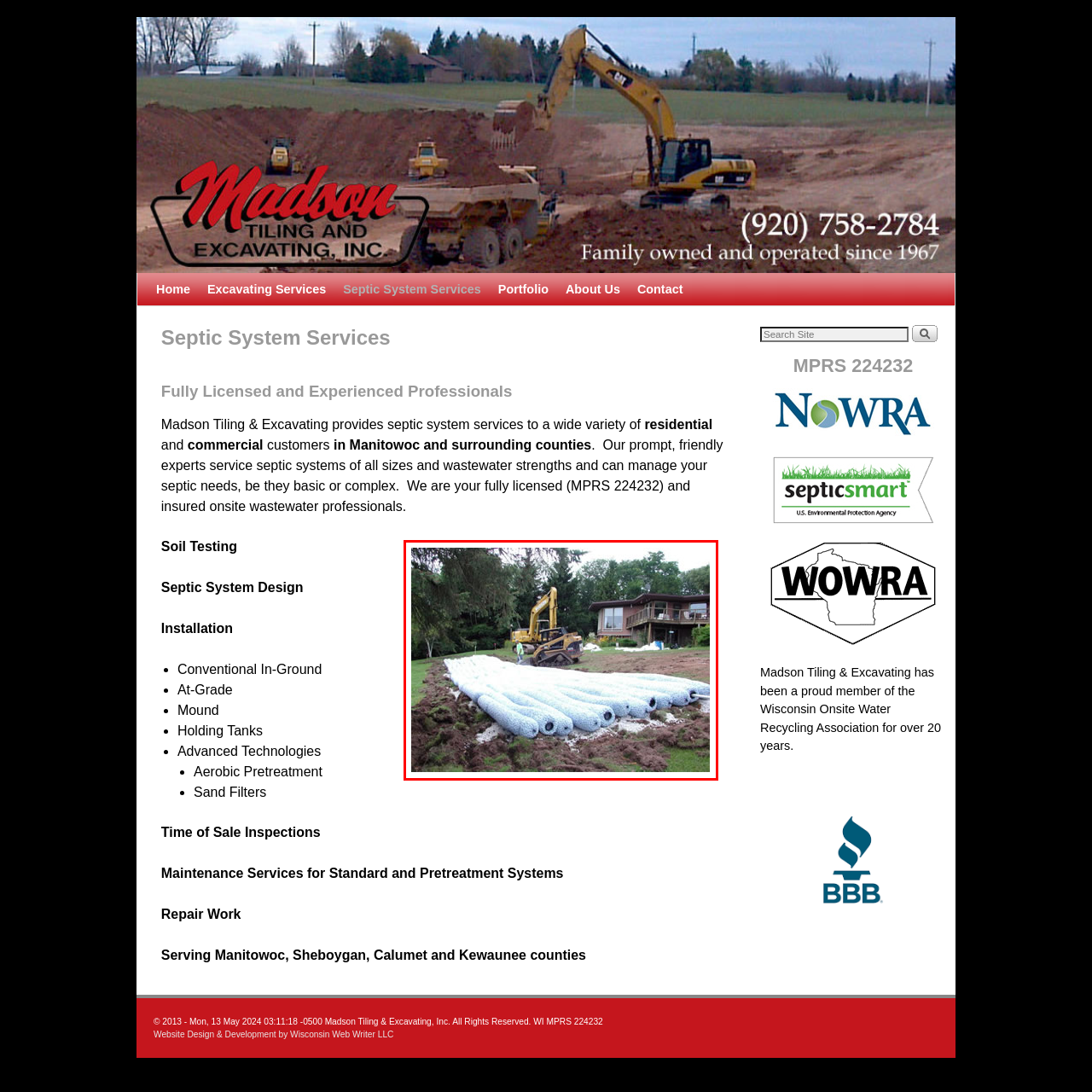Offer an in-depth caption for the image content enclosed by the red border.

The image captures a residential septic installation project in progress at a home in Manitowoc County. In the foreground, several white tubes, likely components of the septic system, are laid out on a freshly disturbed patch of ground. Nearby, a worker is engaged in the process, while a yellow excavator is positioned strategically, suggesting excavation or other preparation activities. In the background, a modern wooden house with a deck can be seen, surrounded by lush greenery, indicating a suburban environment. This scene reflects the expertise and professionalism of Madson Tiling & Excavating, known for providing septic system services to both residential and commercial customers.